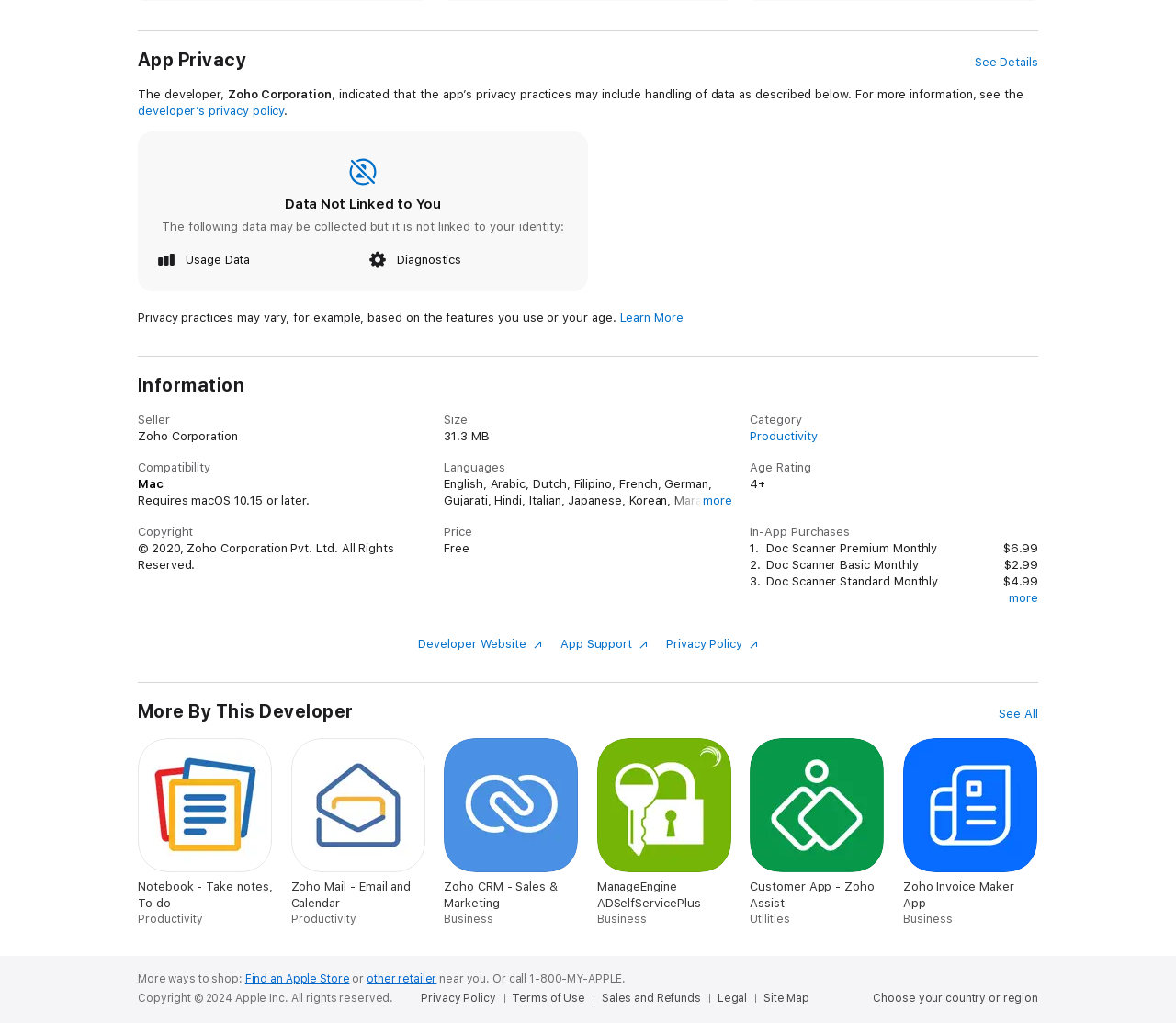Please mark the clickable region by giving the bounding box coordinates needed to complete this instruction: "Learn more about privacy practices".

[0.527, 0.304, 0.581, 0.317]